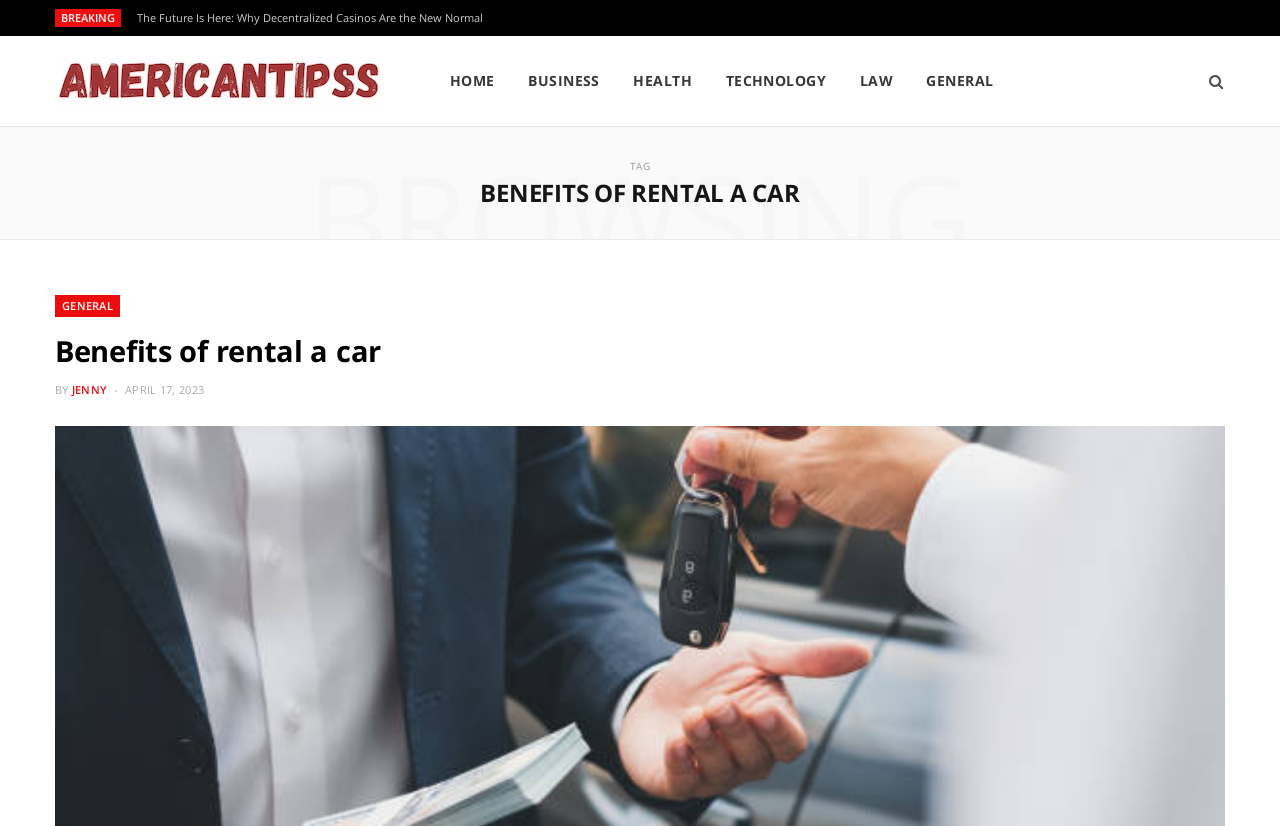Determine the bounding box coordinates for the area you should click to complete the following instruction: "Click on the metadata link".

None